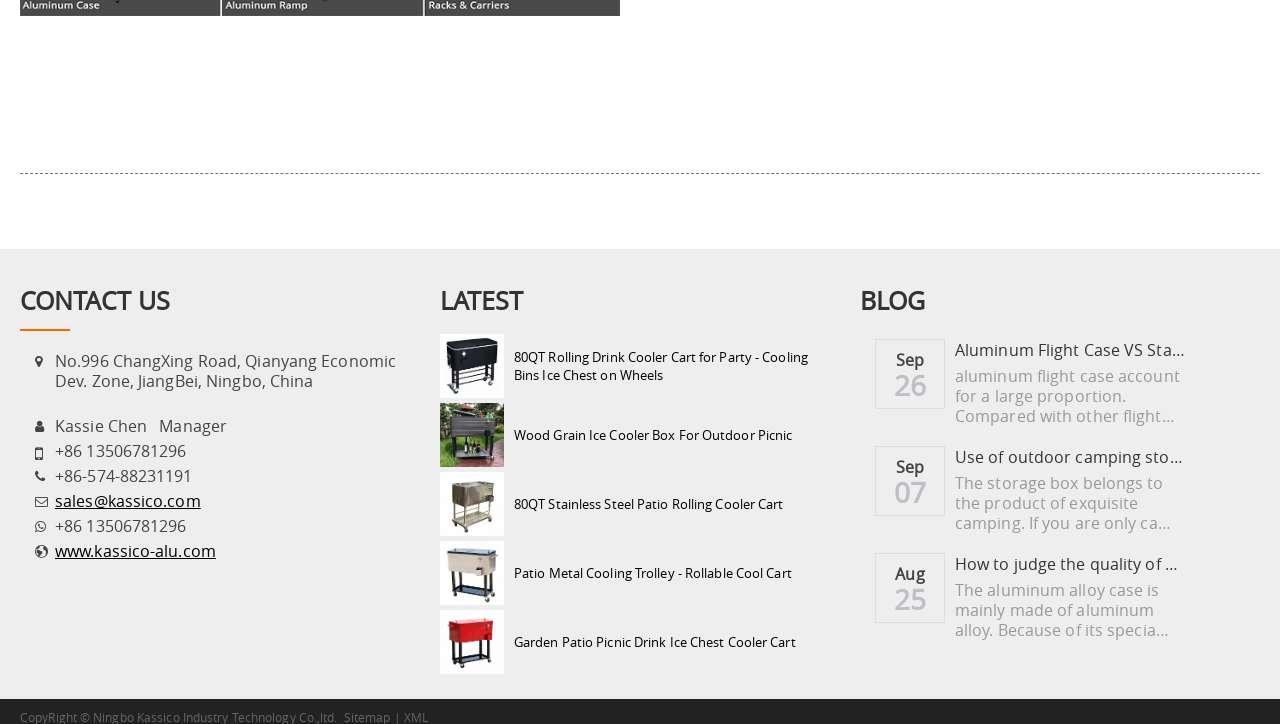What is the title of the latest blog post?
Provide a fully detailed and comprehensive answer to the question.

The latest blog post can be found in the 'BLOG' section, which is located at the bottom right of the webpage. The title of the latest blog post is 'Aluminum Flight Case VS Stainless Steel Fl...', which is a link that can be clicked to read the full post.